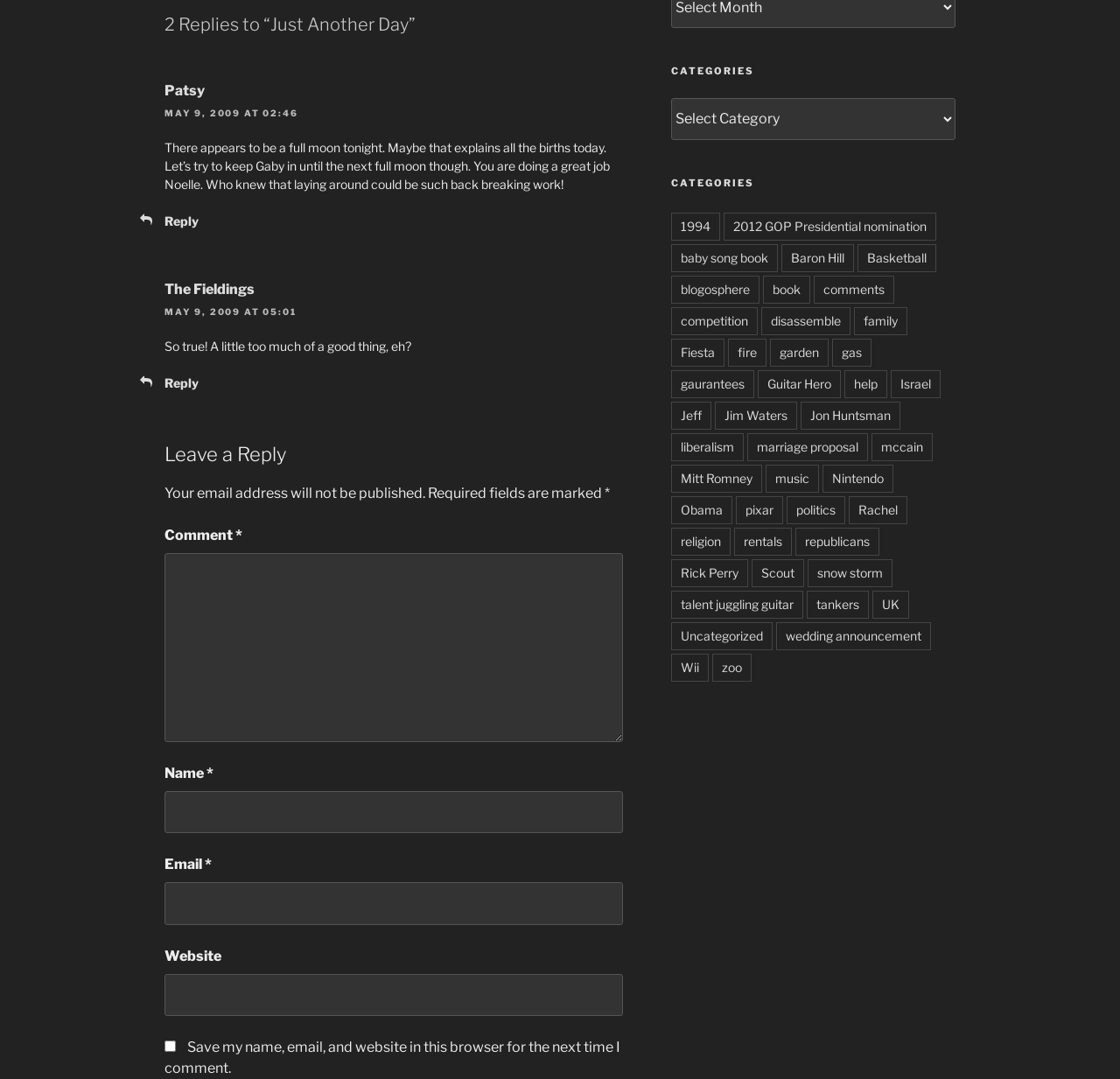Using the elements shown in the image, answer the question comprehensively: What is the name of the person who wrote the first comment?

The name of the person who wrote the first comment is 'Patsy', which is mentioned in the link 'Patsy' in the first article section.